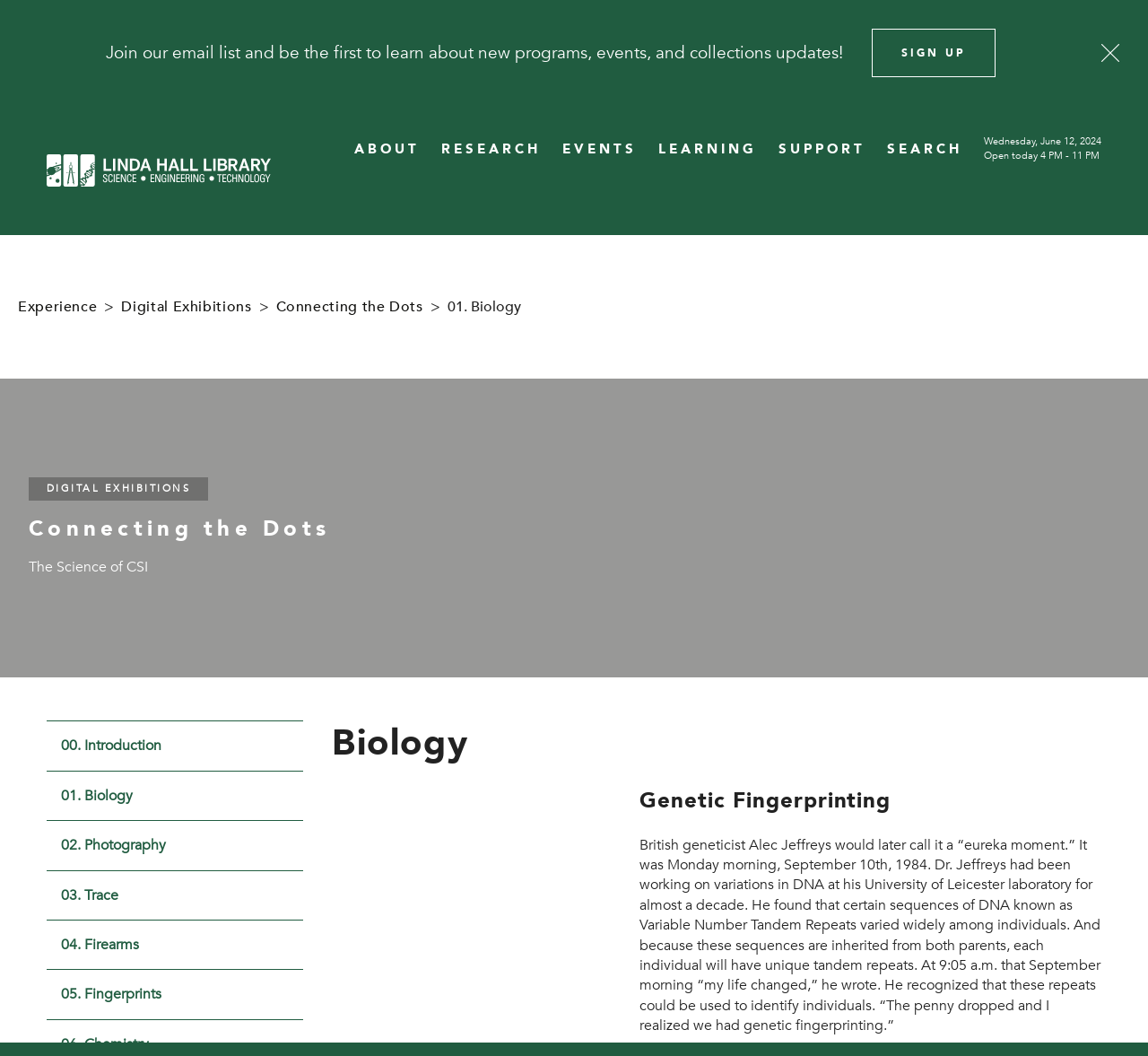Locate and generate the text content of the webpage's heading.

Connecting the Dots